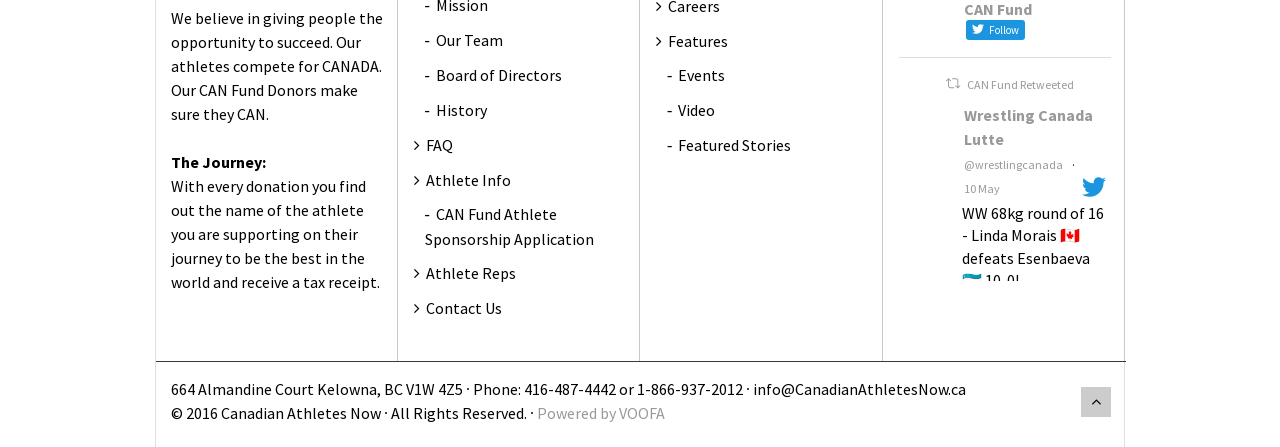Can you find the bounding box coordinates for the element that needs to be clicked to execute this instruction: "Click on 'Retweet on Twitter'"? The coordinates should be given as four float numbers between 0 and 1, i.e., [left, top, right, bottom].

[0.739, 0.17, 0.75, 0.204]